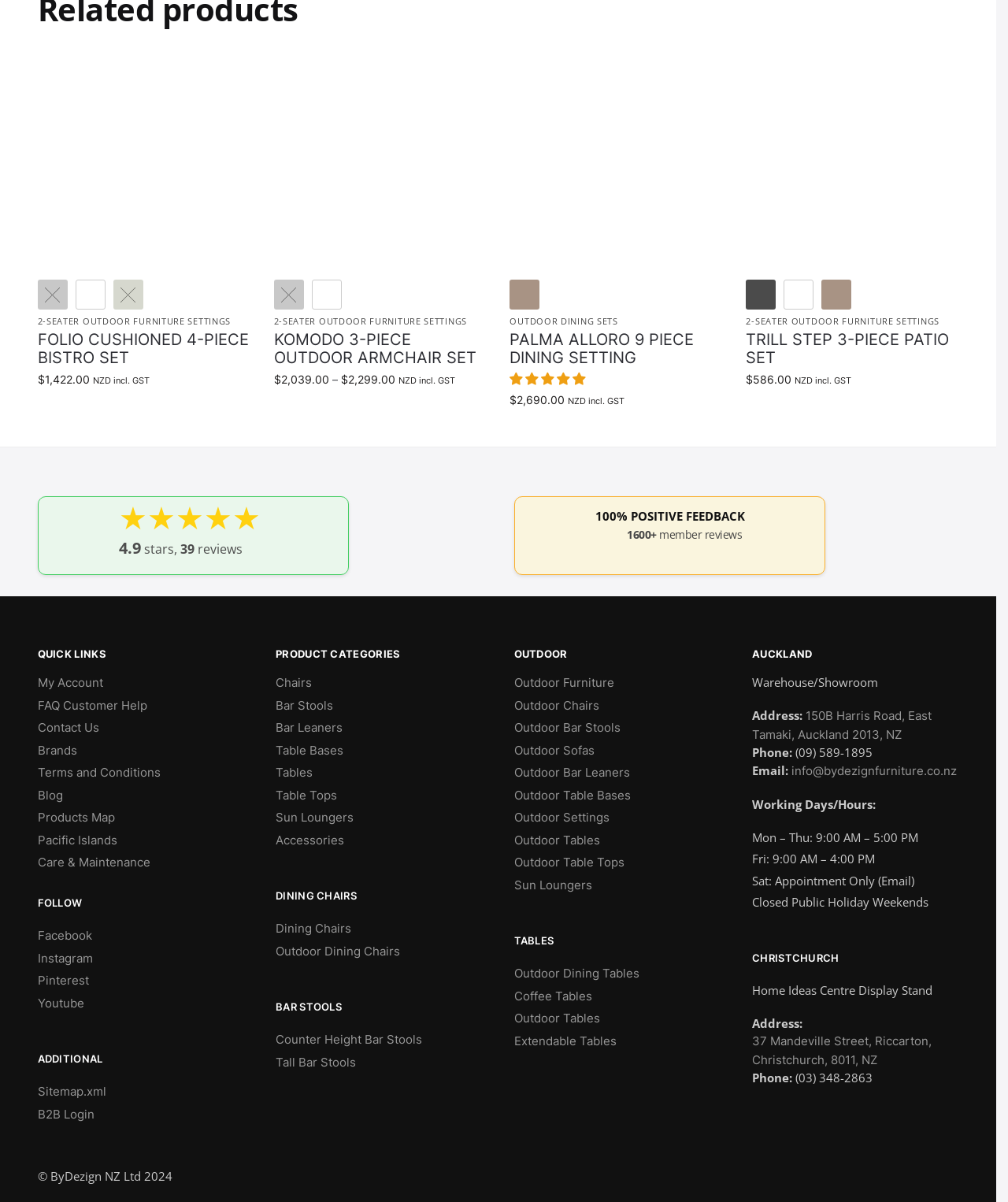Return the bounding box coordinates of the UI element that corresponds to this description: "2-Seater Outdoor Furniture Settings". The coordinates must be given as four float numbers in the range of 0 and 1, [left, top, right, bottom].

[0.74, 0.259, 0.932, 0.269]